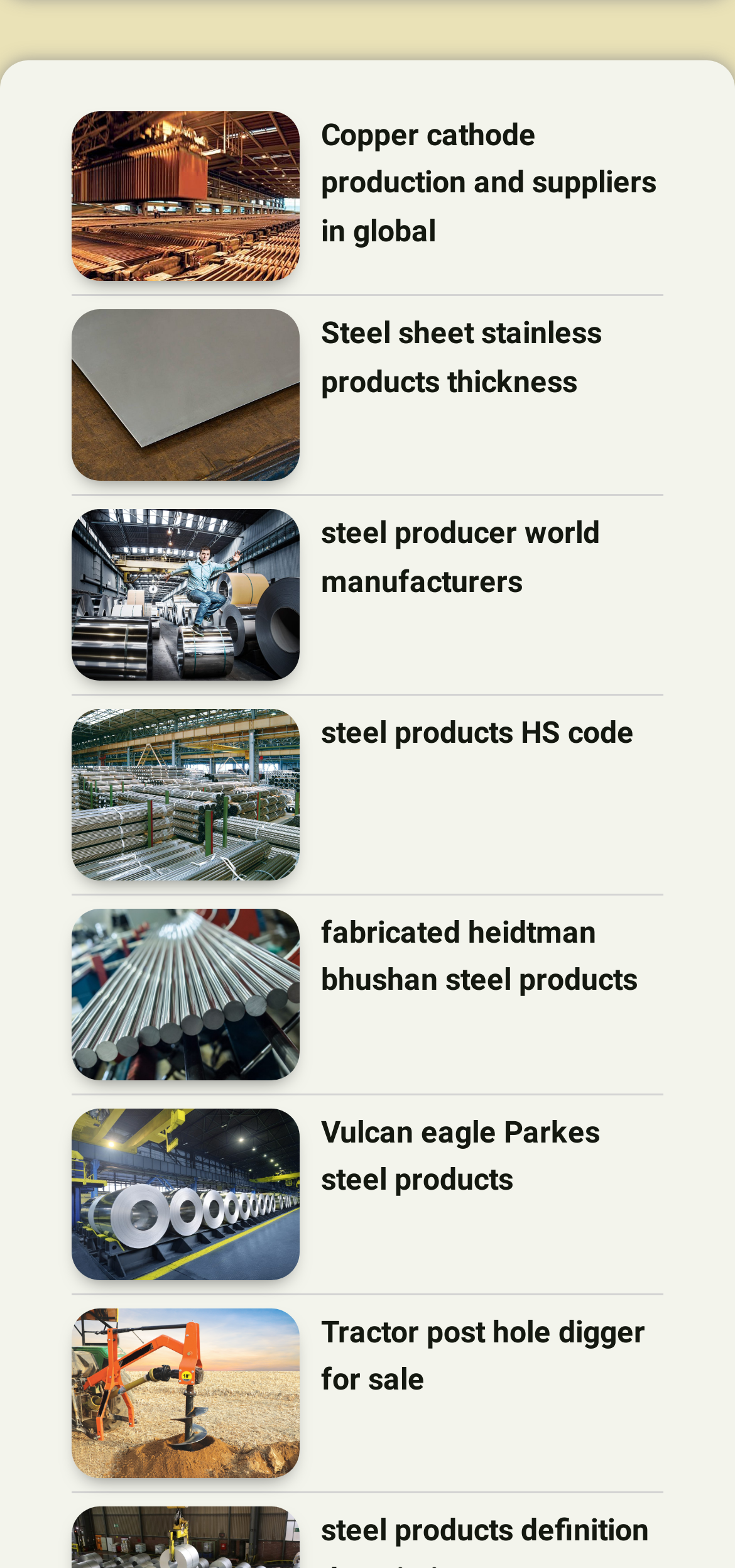By analyzing the image, answer the following question with a detailed response: What is the topic of the first product?

The first figure and heading on the webpage are related to 'Copper cathode production and suppliers in global', which indicates that the topic of the first product is copper cathode production.